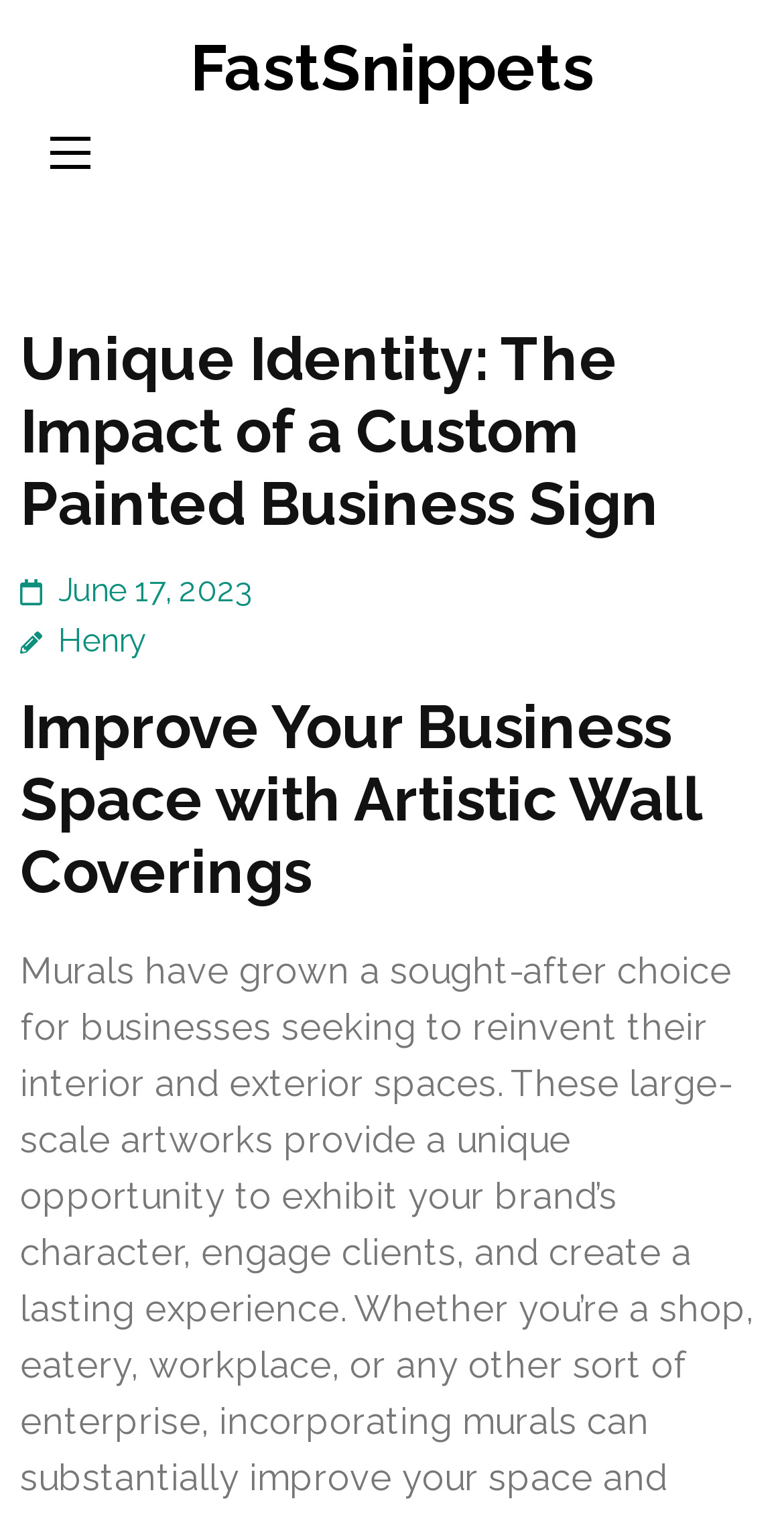Extract the bounding box coordinates for the described element: "FastSnippets". The coordinates should be represented as four float numbers between 0 and 1: [left, top, right, bottom].

[0.242, 0.02, 0.758, 0.069]